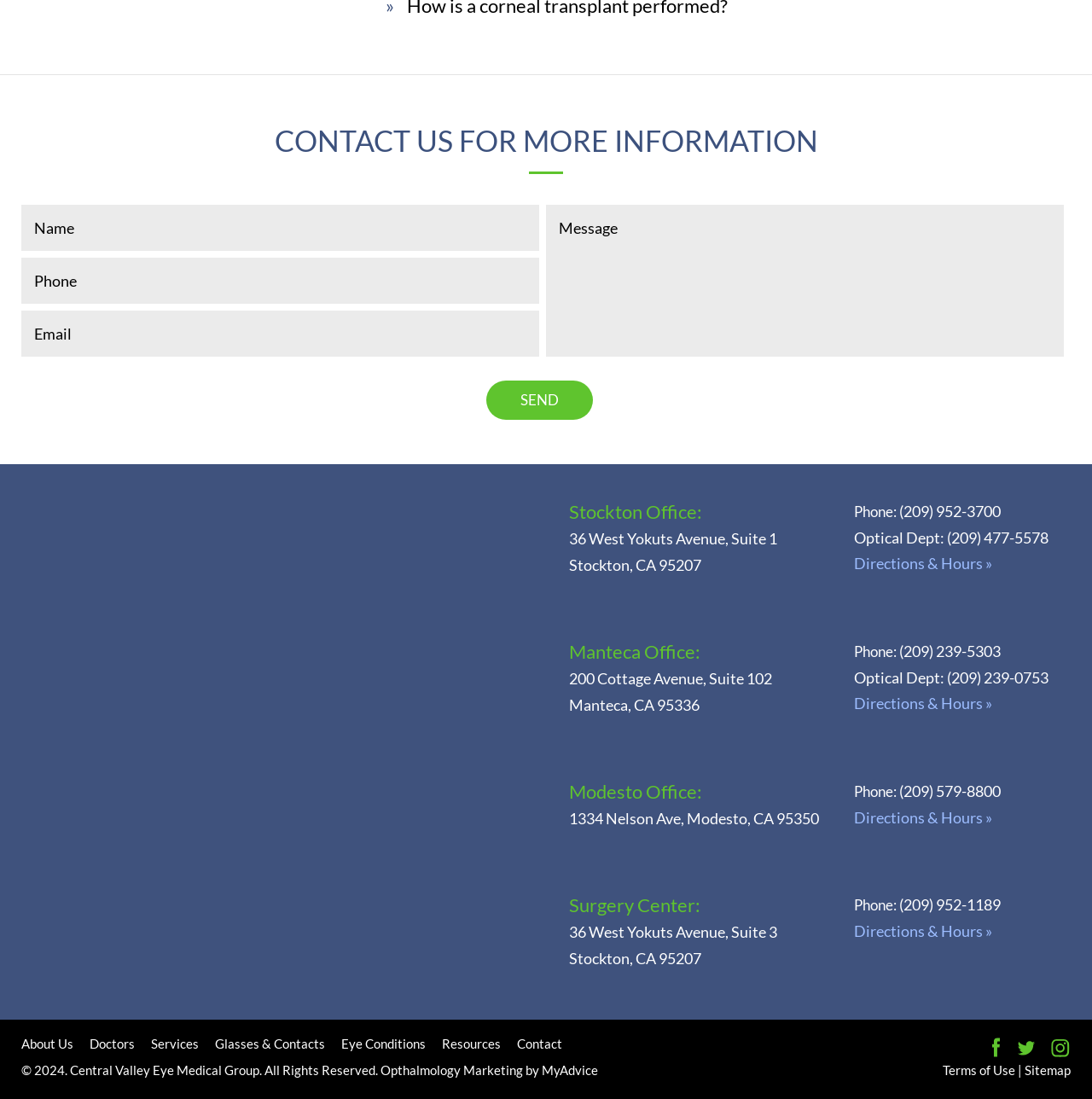Using the details in the image, give a detailed response to the question below:
How many offices are listed on this webpage?

The webpage lists four offices: Stockton Office, Manteca Office, Modesto Office, and Surgery Center. Each office has its own section with address, phone number, and other details.